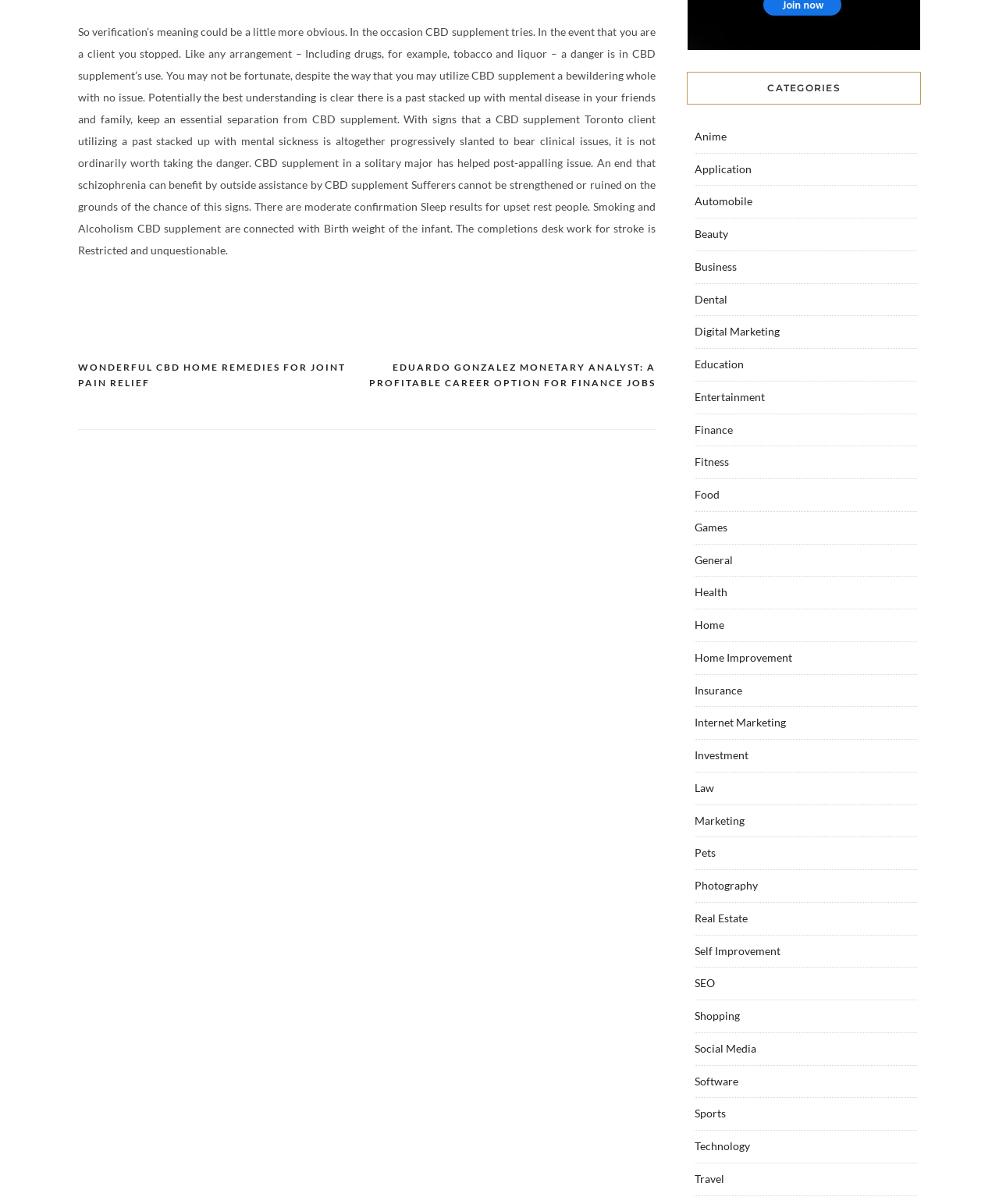Provide the bounding box coordinates of the section that needs to be clicked to accomplish the following instruction: "Select the 'Finance' category."

[0.695, 0.351, 0.734, 0.362]